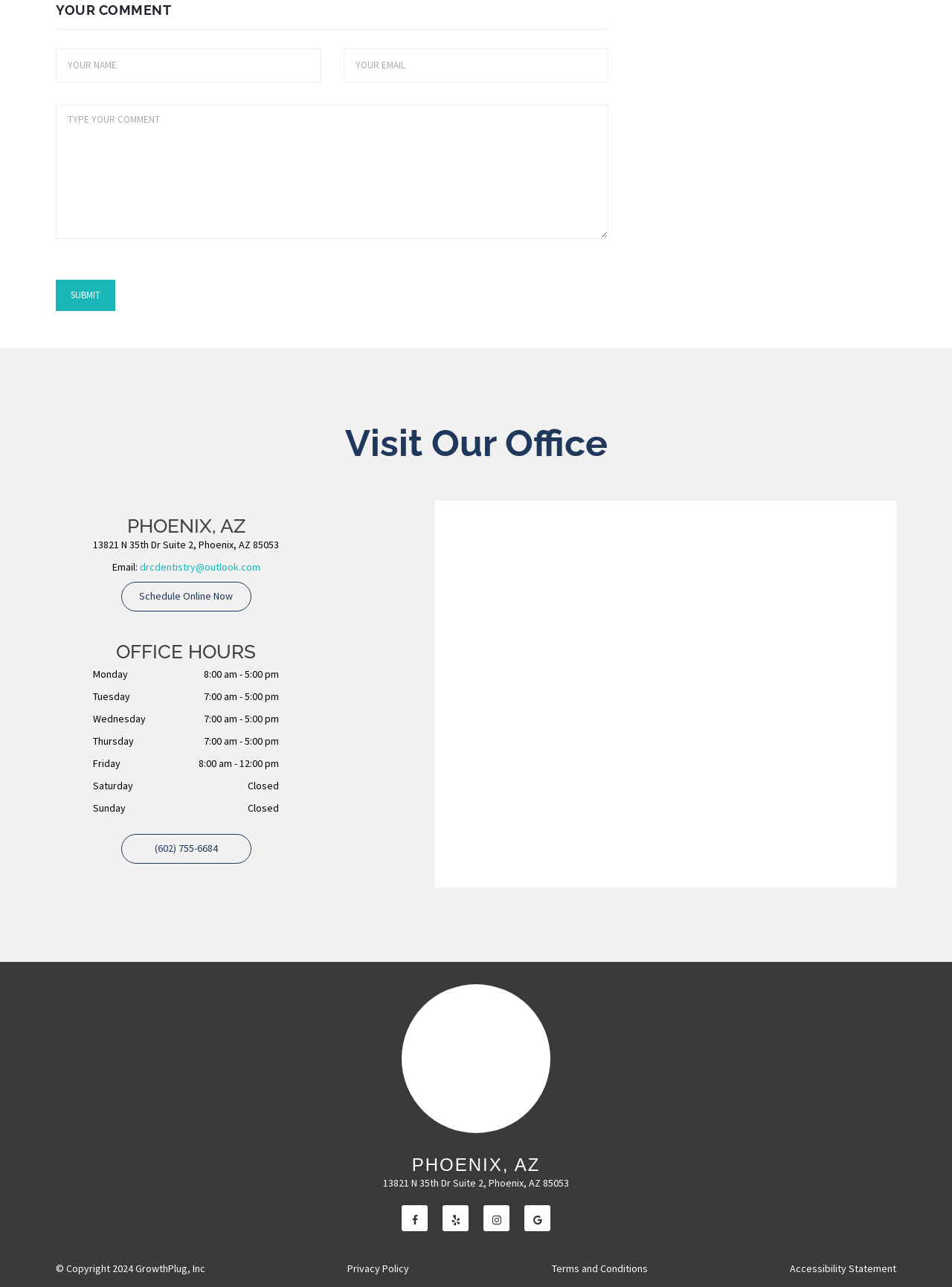Find the bounding box coordinates for the element that must be clicked to complete the instruction: "Click the SUBMIT button". The coordinates should be four float numbers between 0 and 1, indicated as [left, top, right, bottom].

[0.059, 0.217, 0.121, 0.242]